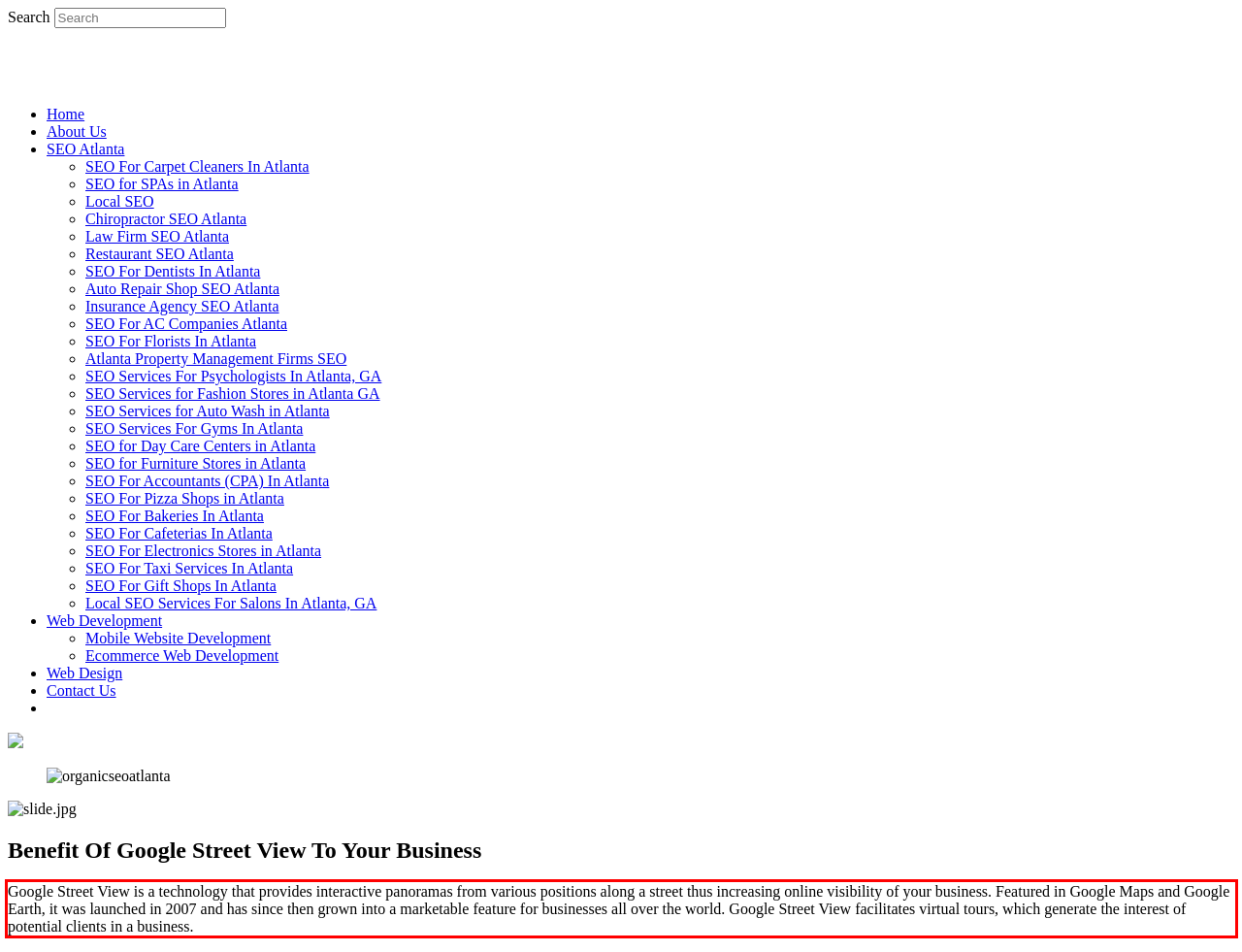Given a screenshot of a webpage with a red bounding box, please identify and retrieve the text inside the red rectangle.

Google Street View is a technology that provides interactive panoramas from various positions along a street thus increasing online visibility of your business. Featured in Google Maps and Google Earth, it was launched in 2007 and has since then grown into a marketable feature for businesses all over the world. Google Street View facilitates virtual tours, which generate the interest of potential clients in a business.